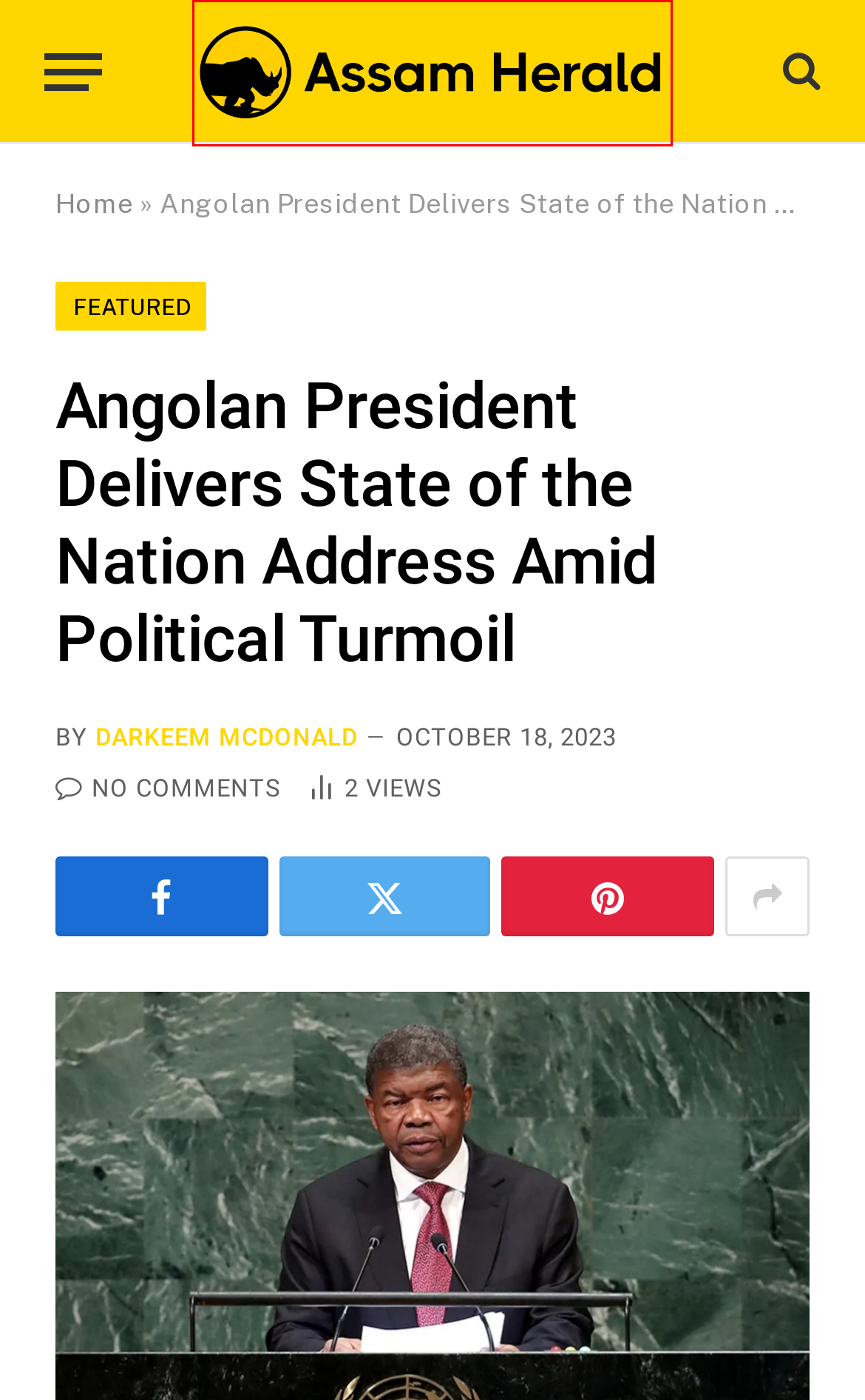Observe the webpage screenshot and focus on the red bounding box surrounding a UI element. Choose the most appropriate webpage description that corresponds to the new webpage after clicking the element in the bounding box. Here are the candidates:
A. Kazakhstan’s New Leadership Still Following Old Leadership’s Path - Assam Herald
B. MPLA Archives - Assam Herald
C. UNITA Archives - Assam Herald
D. From ‘Shantytown’ to the ‘Liberated Zone’: Cornell’s History of Encampments - Assam Herald
E. Creative Commons - Assam Herald
F. Assam Herald - News in the Limelight
G. Featured Archives - Assam Herald
H. Darkeem Mcdonald, Author at Assam Herald

F